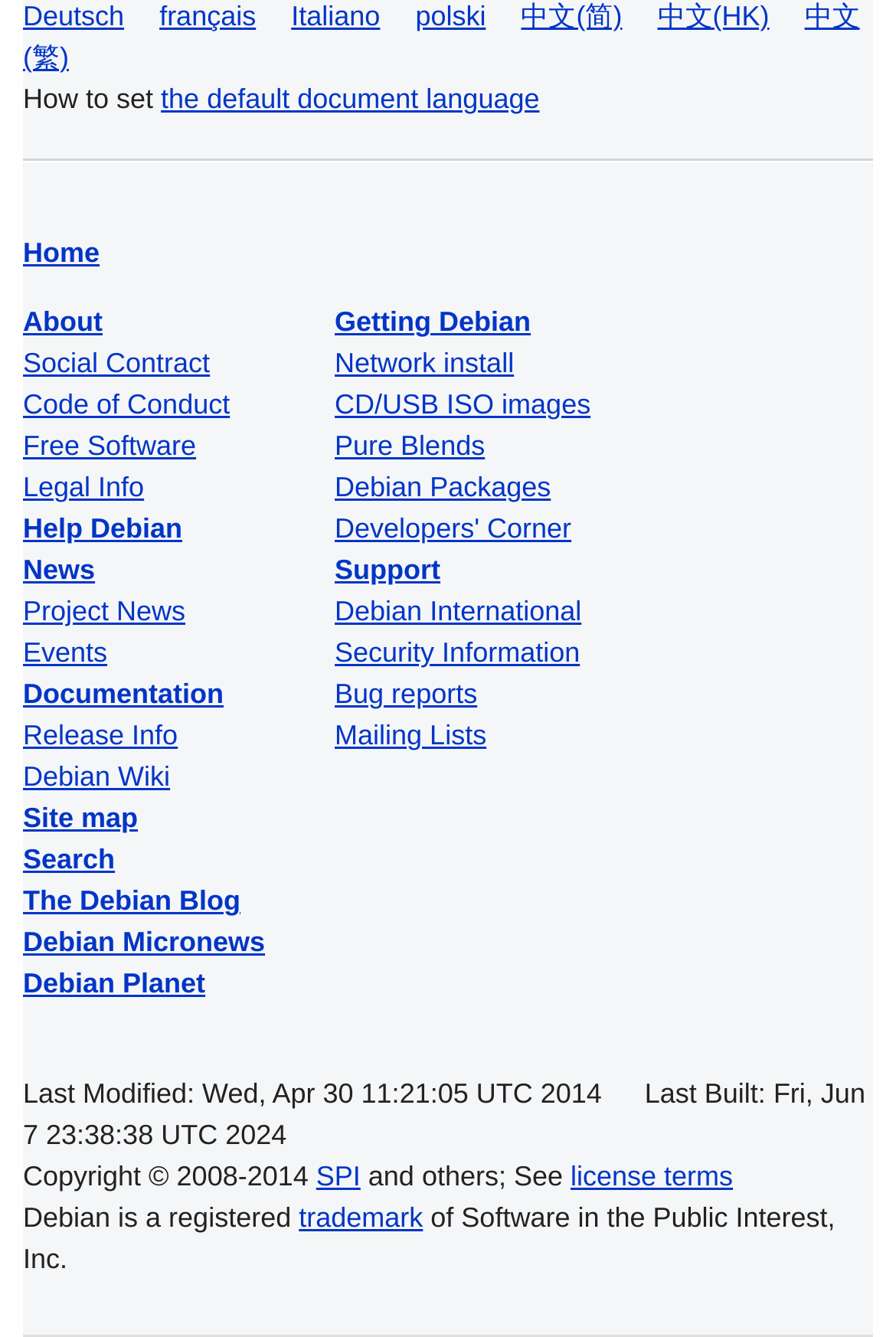Provide the bounding box coordinates of the HTML element this sentence describes: "Social Contract". The bounding box coordinates consist of four float numbers between 0 and 1, i.e., [left, top, right, bottom].

[0.026, 0.26, 0.234, 0.284]